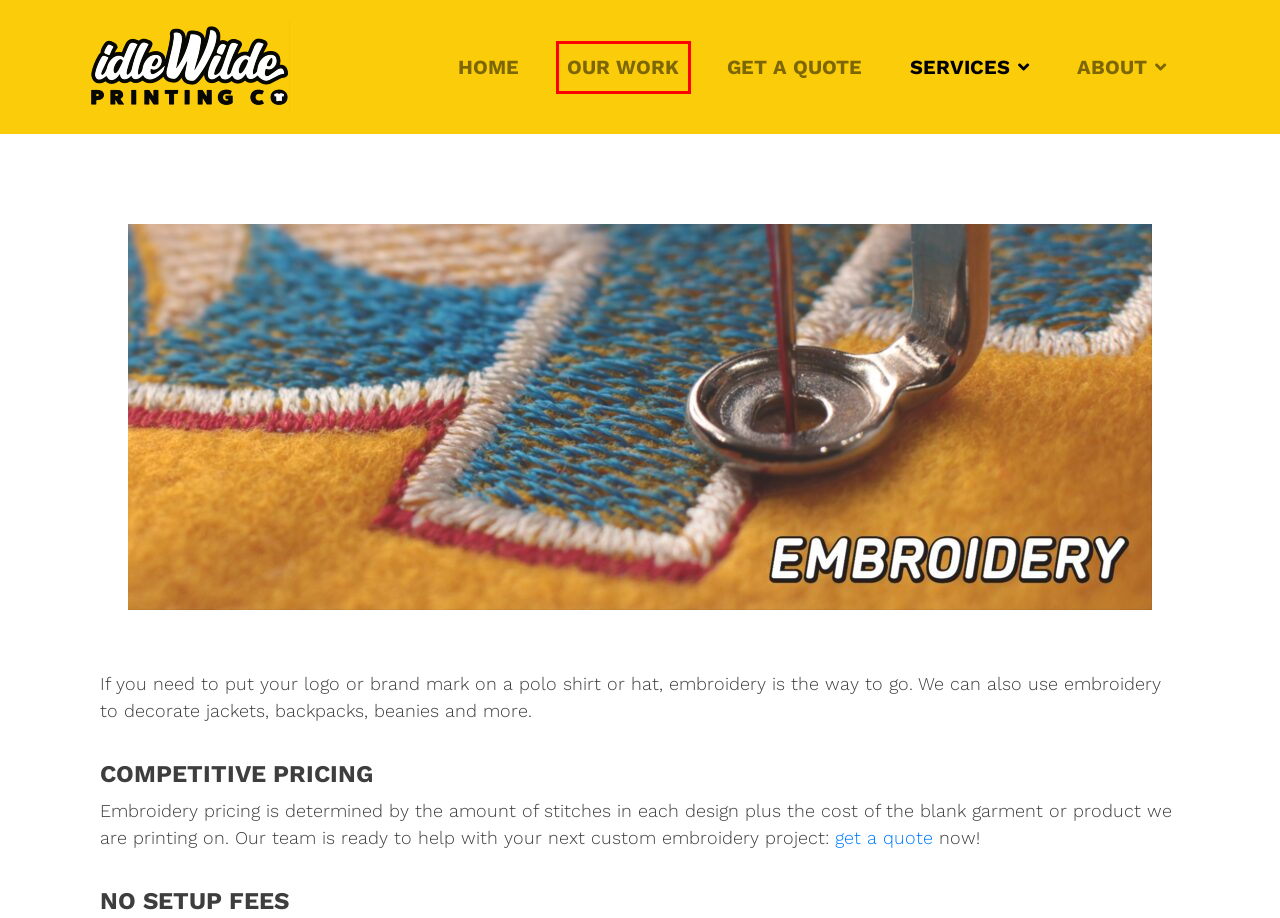Consider the screenshot of a webpage with a red bounding box and select the webpage description that best describes the new page that appears after clicking the element inside the red box. Here are the candidates:
A. Make it with idleWilde - Quality custom apparel solutions for businesses
B. Our Work - idleWilde Printing Co.
C. Make it with idleWilde - Custom Screen Printing & Embroidery
D. Contact Us - idleWilde Printing Co.
E. Get A Quote - idleWilde Printing Co.
F. Ordering - idleWilde Printing Co.
G. Make it with idleWilde - Custom Screen Printing - Screen Printed T-Shirts
H. idleWilde Printing Co. - Custom T-Shirts Apparel - Screen Printing

B